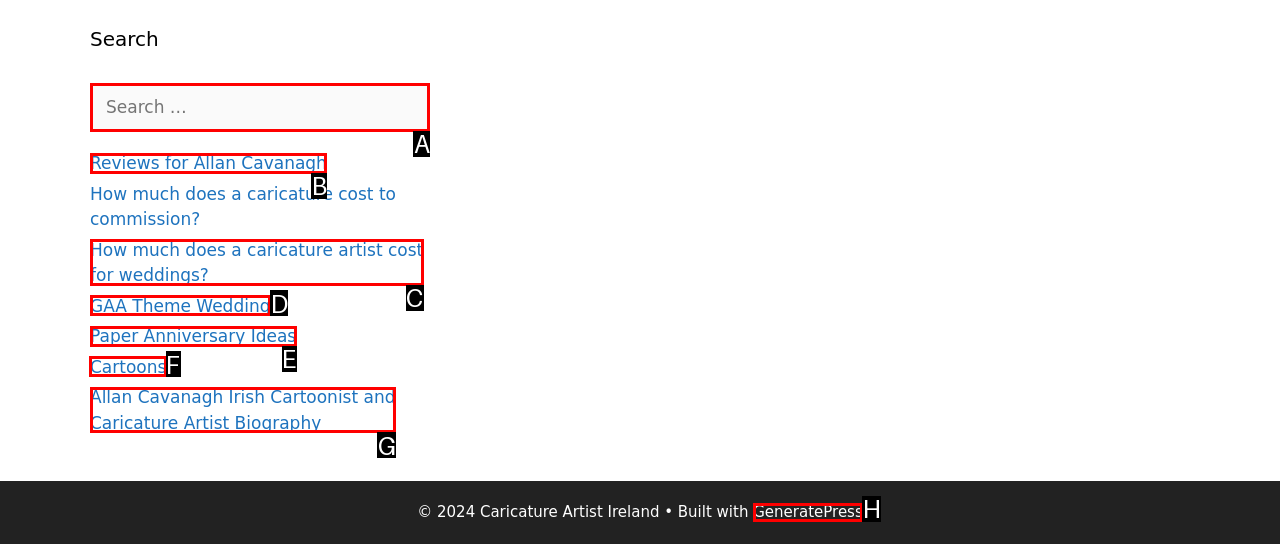Identify the correct choice to execute this task: View cartoons
Respond with the letter corresponding to the right option from the available choices.

F